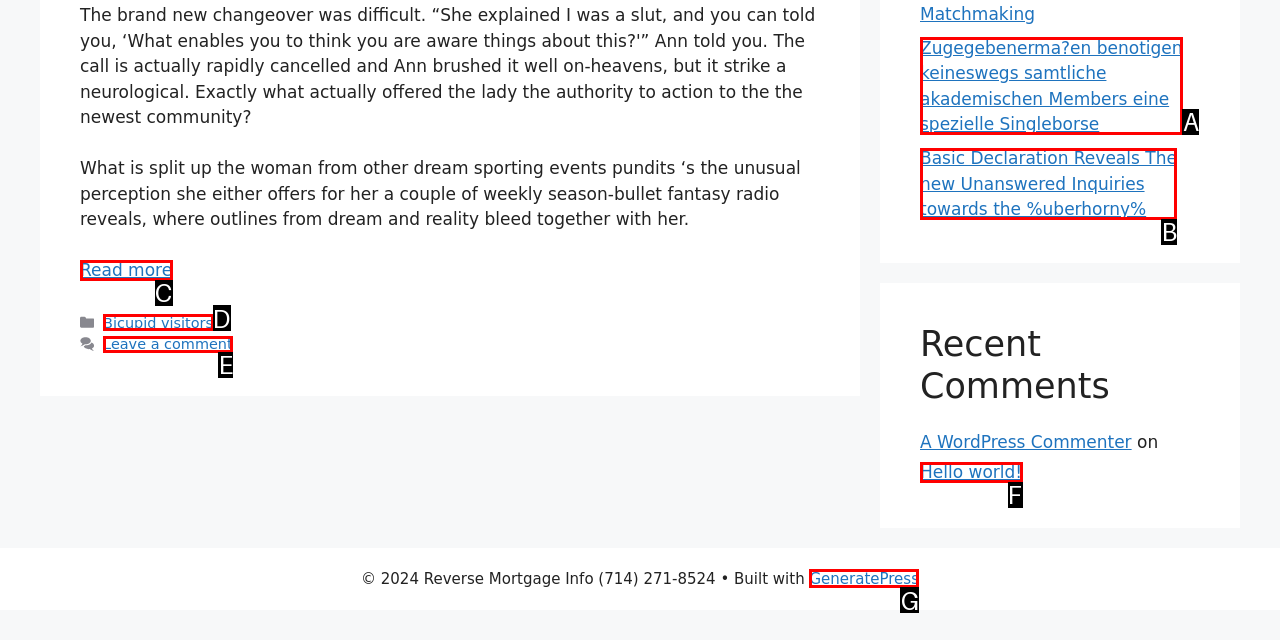Using the given description: GeneratePress, identify the HTML element that corresponds best. Answer with the letter of the correct option from the available choices.

G